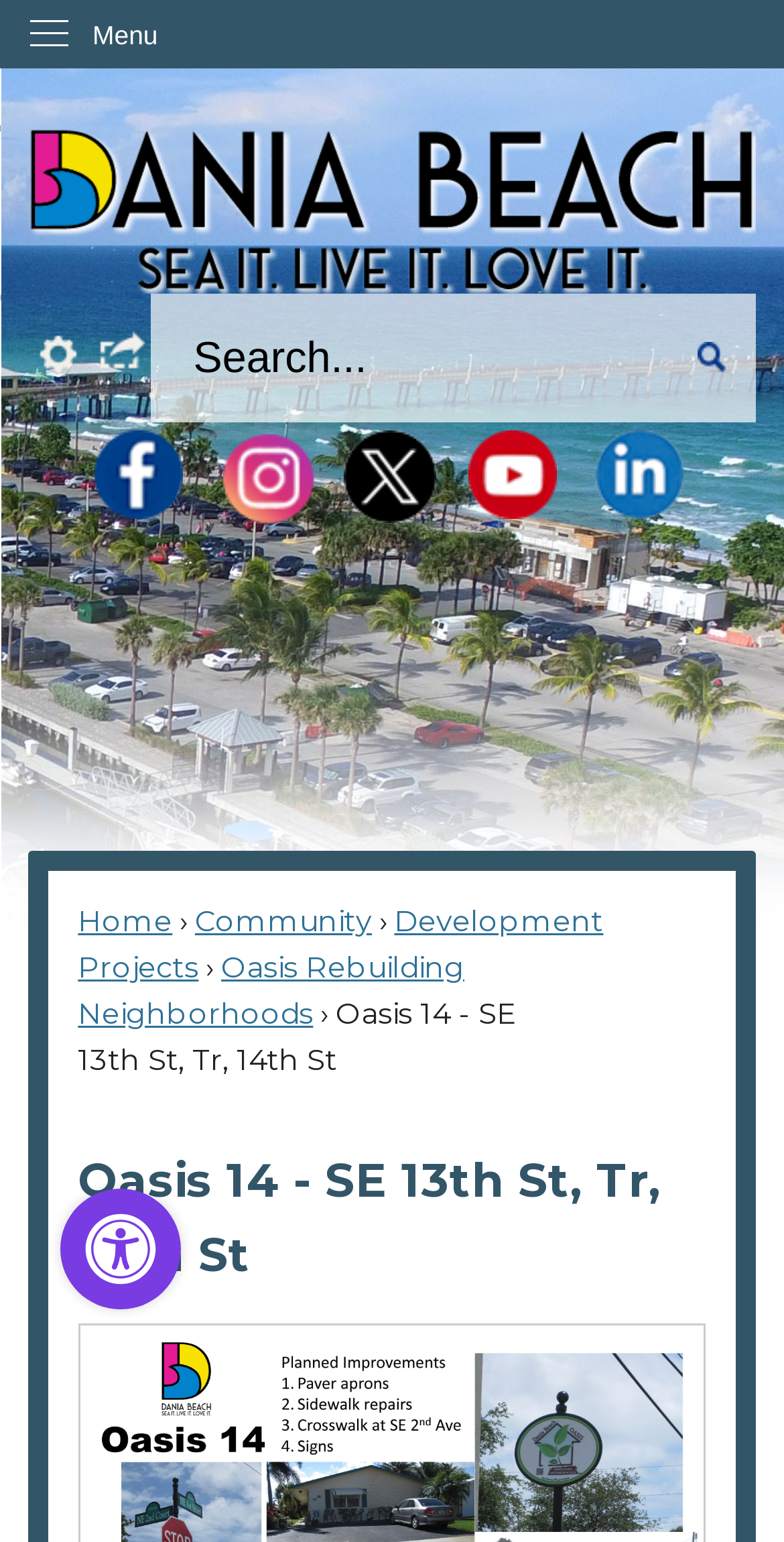Identify the bounding box of the UI component described as: "Home".

[0.099, 0.586, 0.22, 0.609]